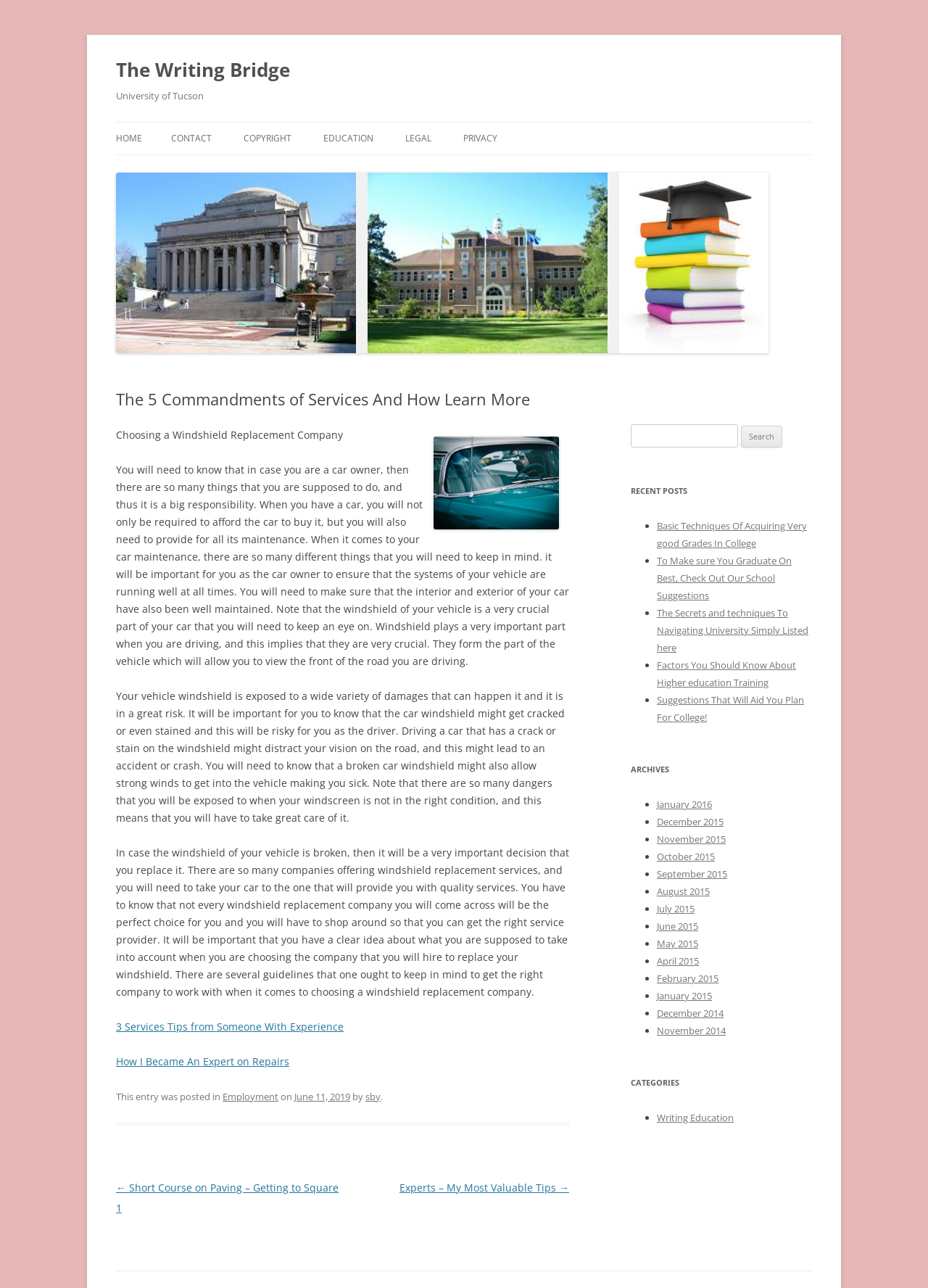Identify the bounding box of the HTML element described here: "Contact". Provide the coordinates as four float numbers between 0 and 1: [left, top, right, bottom].

[0.184, 0.095, 0.228, 0.12]